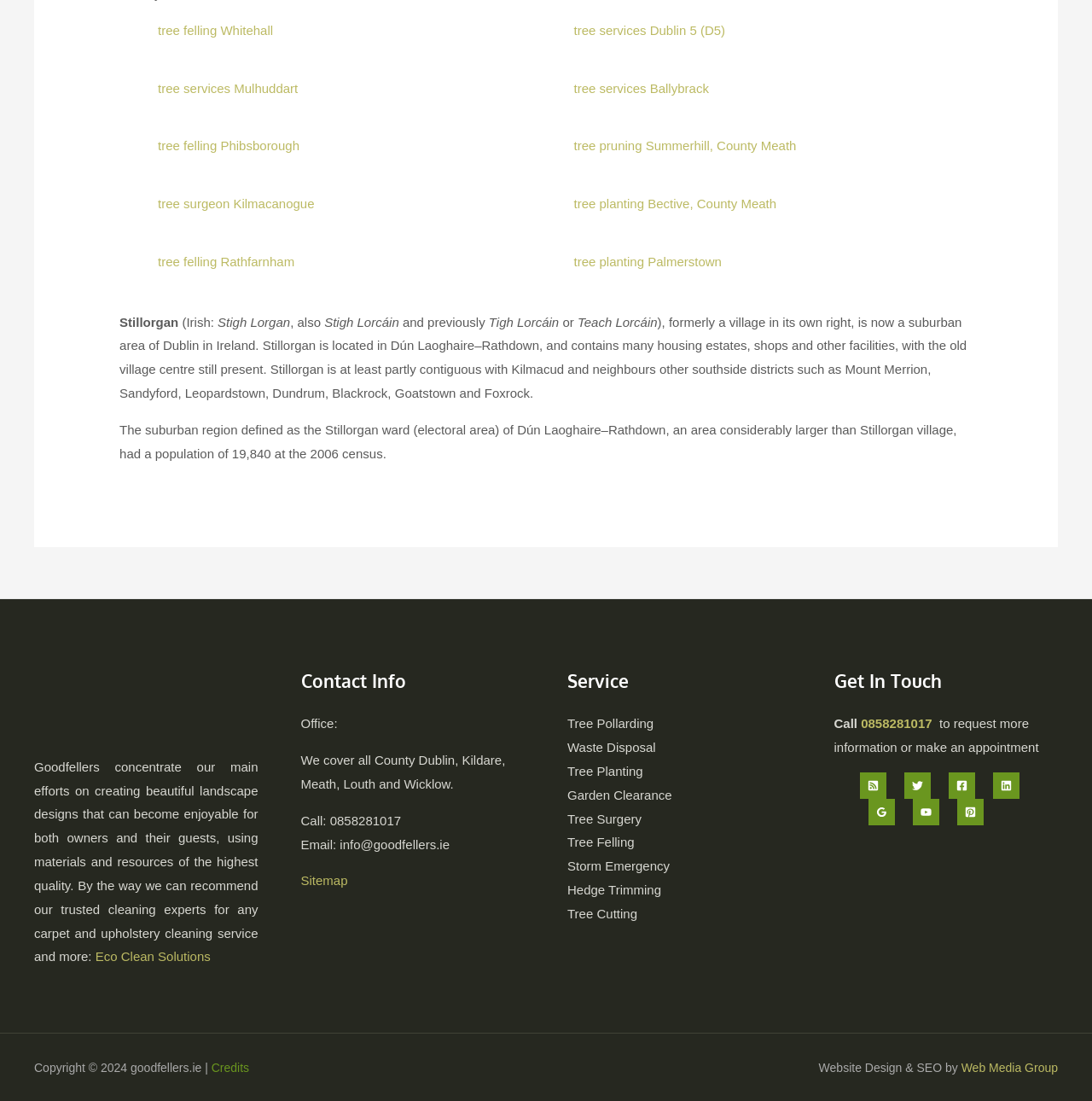Give the bounding box coordinates for the element described by: "Tree Cutting".

[0.52, 0.823, 0.584, 0.836]